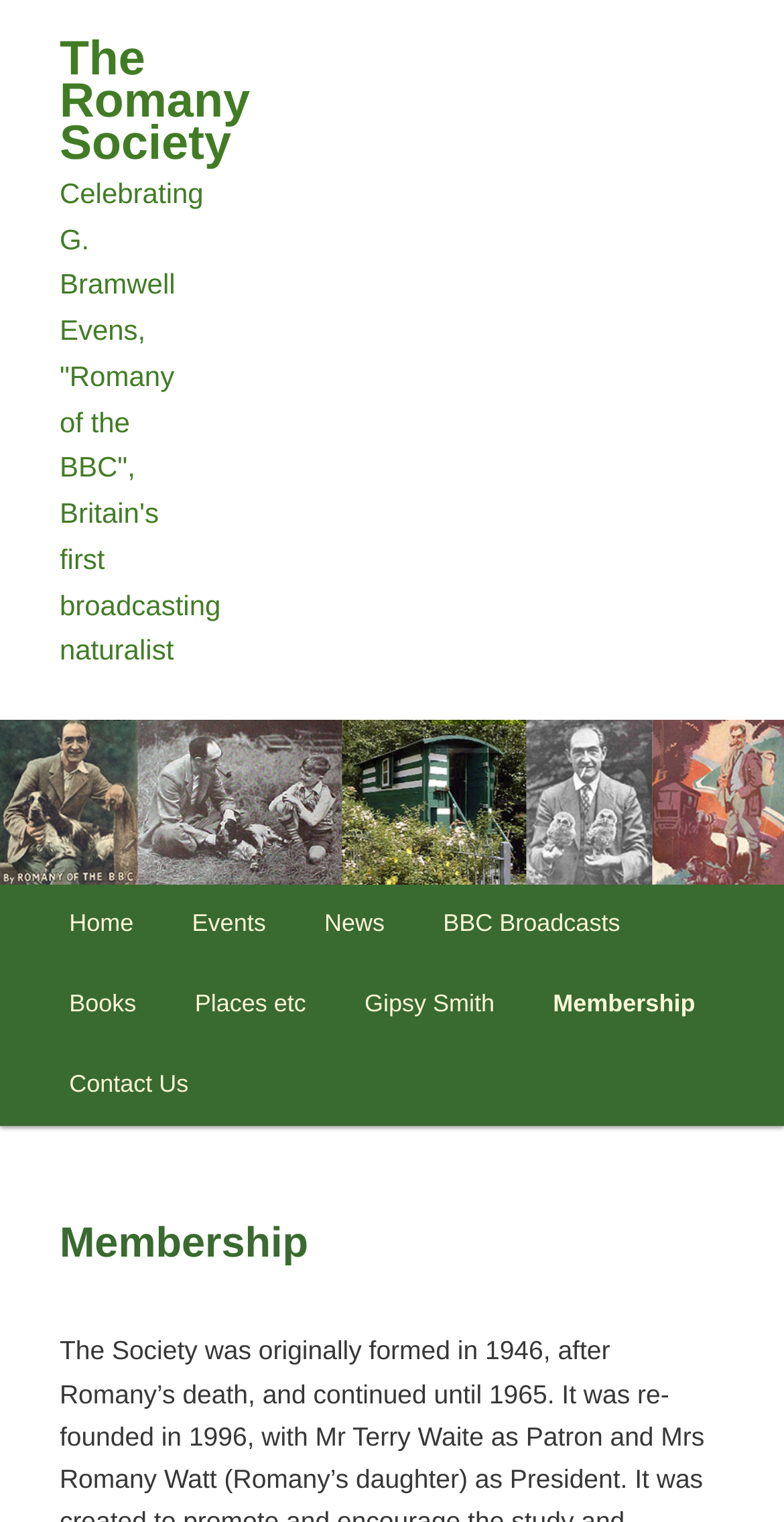Determine the bounding box coordinates of the area to click in order to meet this instruction: "go to home page".

[0.051, 0.582, 0.208, 0.635]